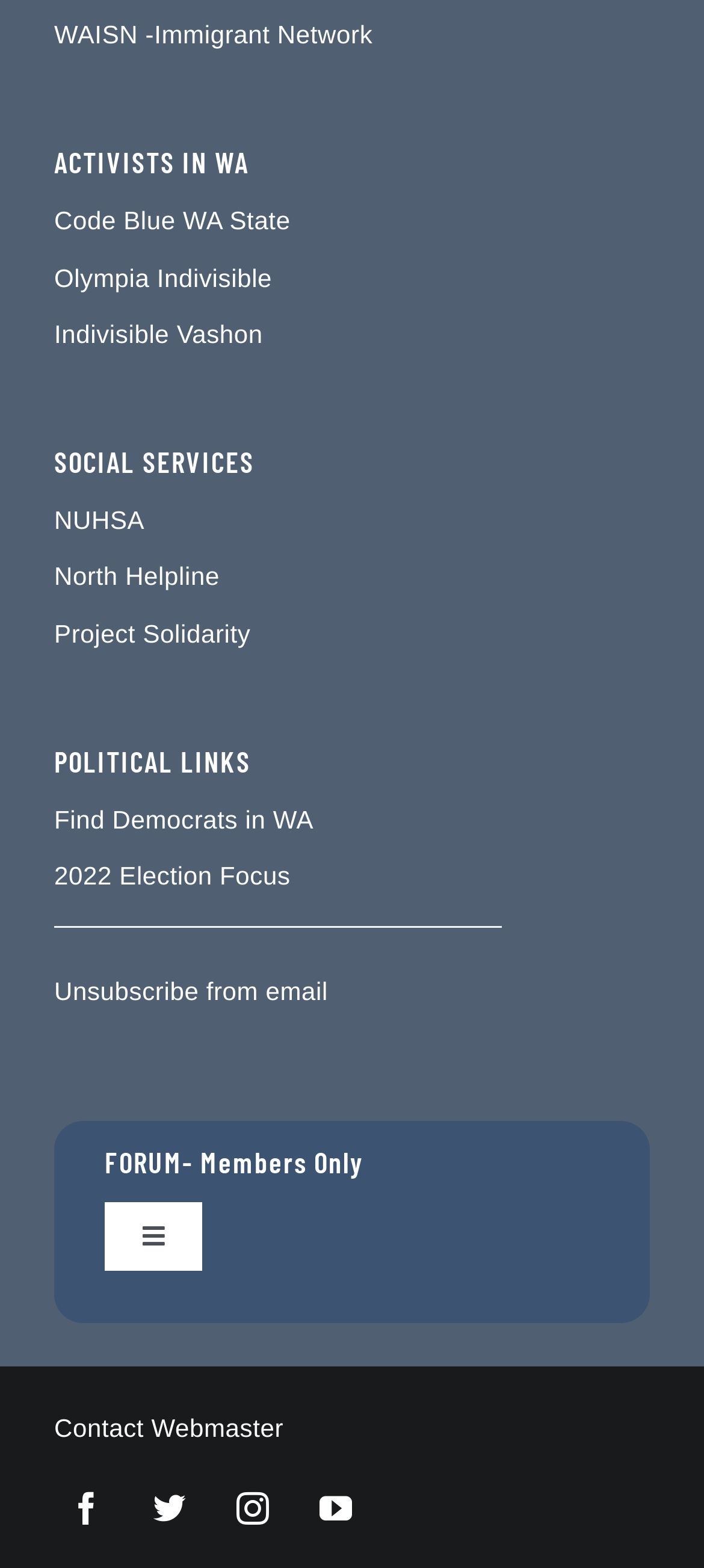Please indicate the bounding box coordinates for the clickable area to complete the following task: "Login to the forum". The coordinates should be specified as four float numbers between 0 and 1, i.e., [left, top, right, bottom].

[0.0, 0.81, 1.0, 0.885]